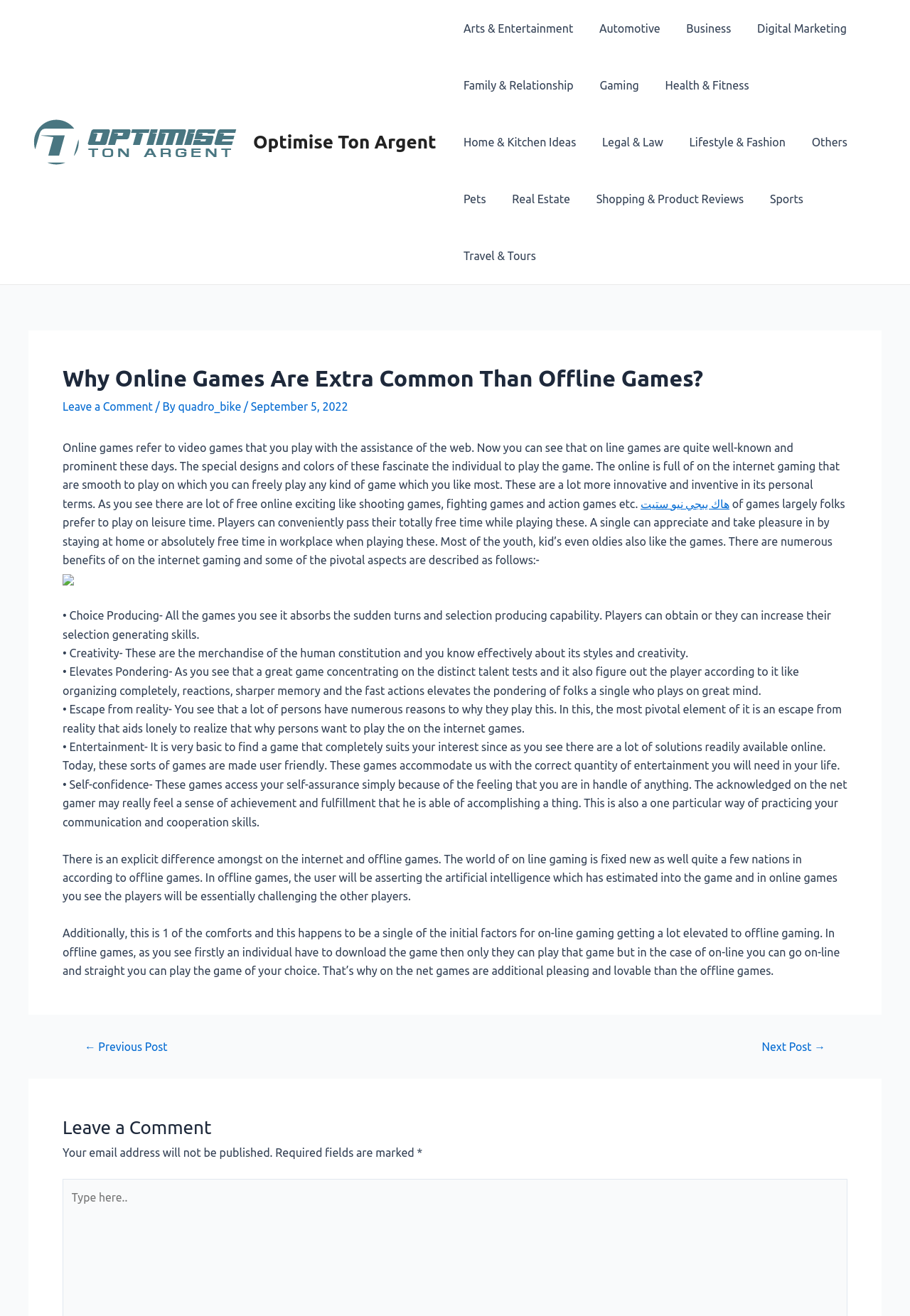Identify the bounding box for the described UI element. Provide the coordinates in (top-left x, top-left y, bottom-right x, bottom-right y) format with values ranging from 0 to 1: Home

None